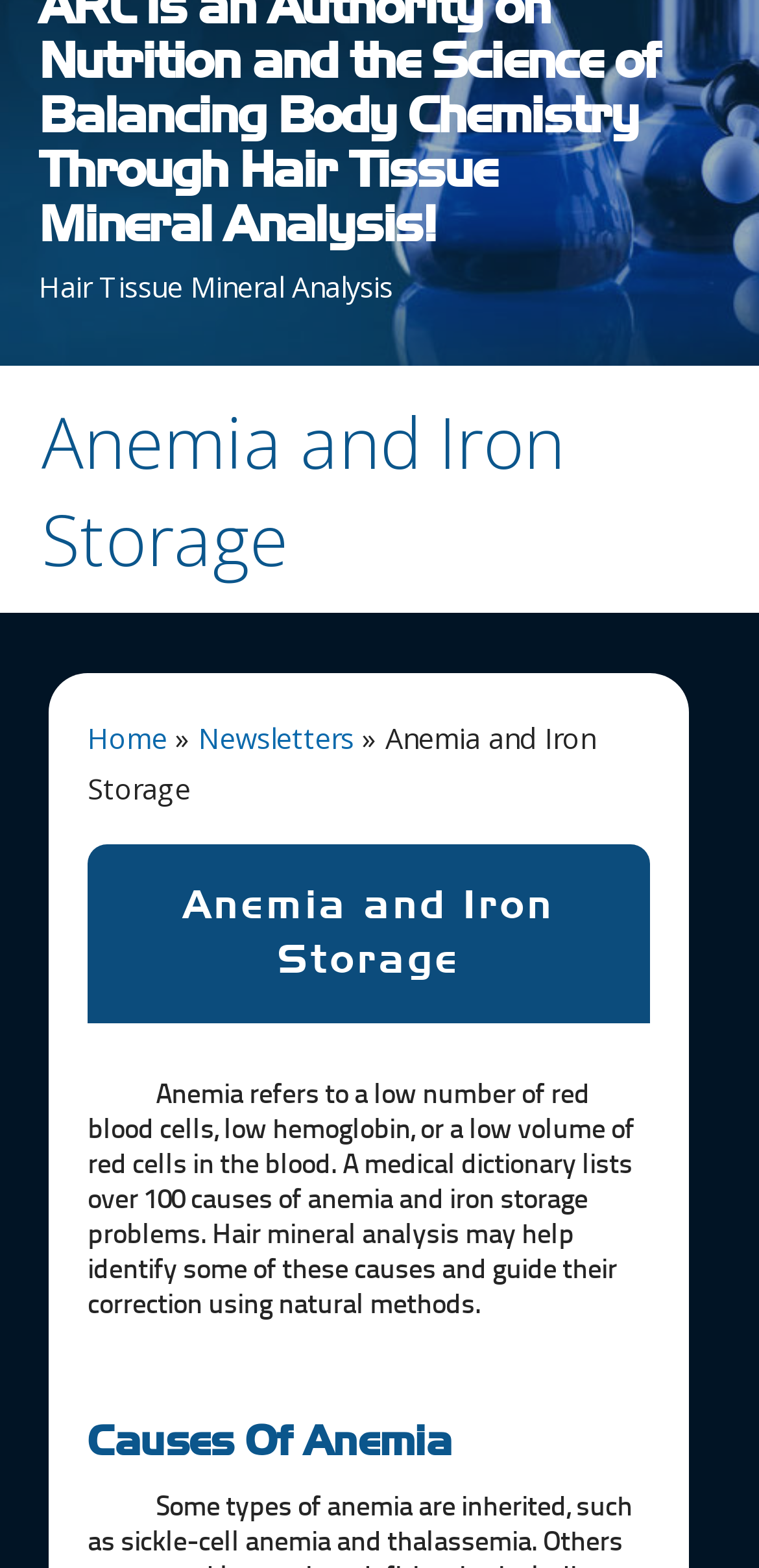Using the given element description, provide the bounding box coordinates (top-left x, top-left y, bottom-right x, bottom-right y) for the corresponding UI element in the screenshot: Home

[0.115, 0.46, 0.221, 0.483]